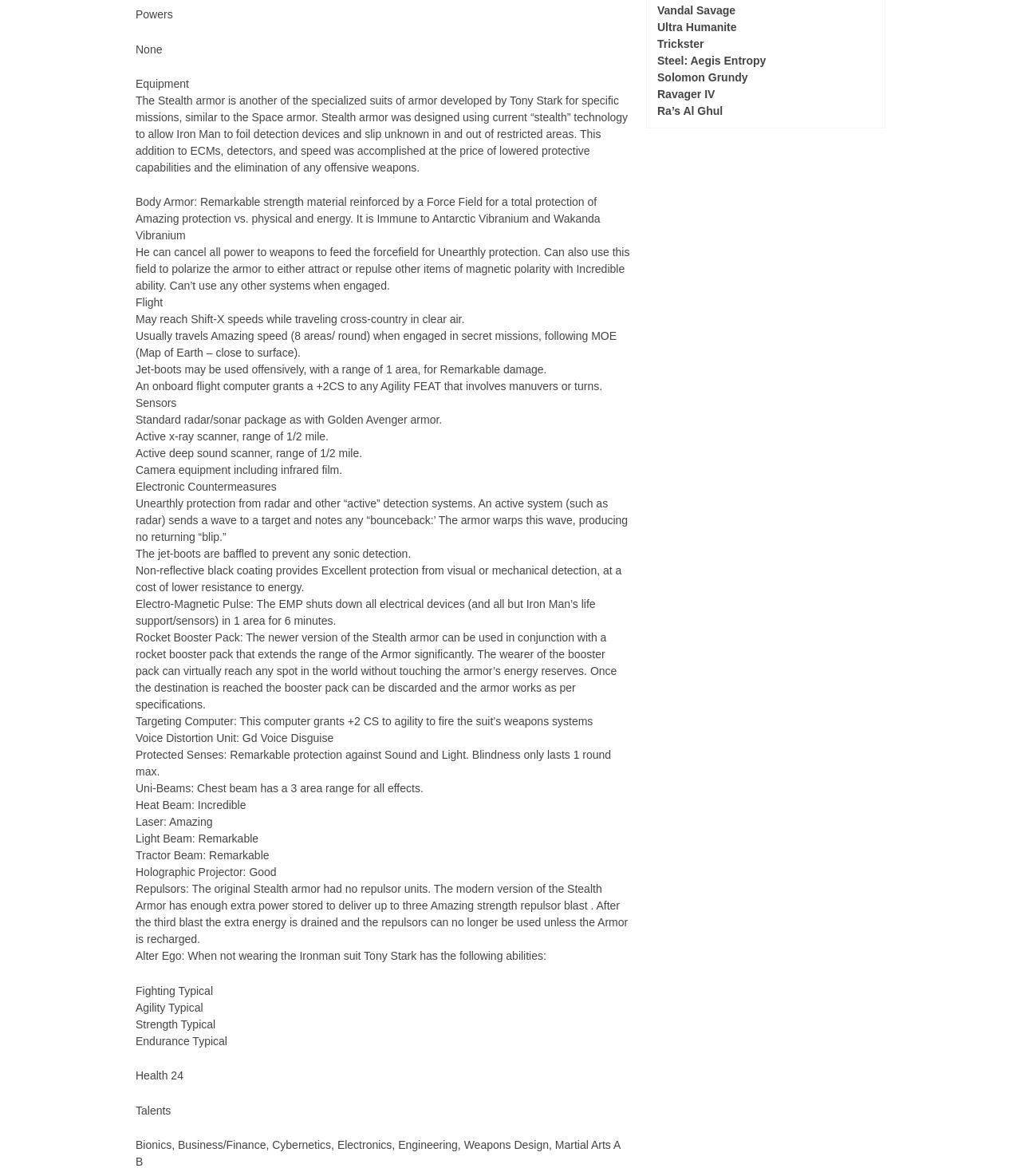Determine the bounding box coordinates of the UI element described below. Use the format (top-left x, top-left y, bottom-right x, bottom-right y) with floating point numbers between 0 and 1: Steel: Aegis Entropy

[0.641, 0.044, 0.753, 0.059]